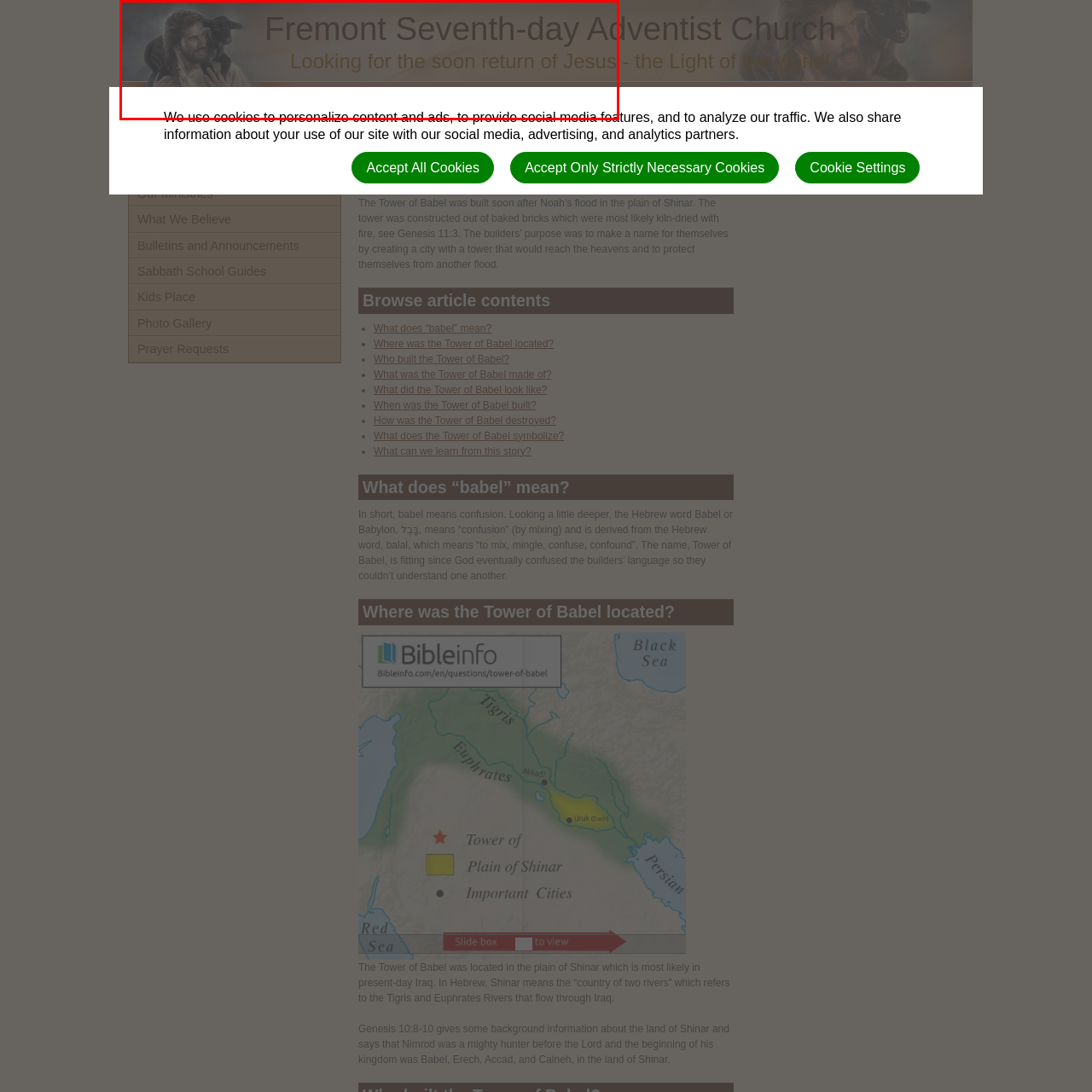What is the church's focus?
Focus on the red-bounded area of the image and reply with one word or a short phrase.

Christian beliefs